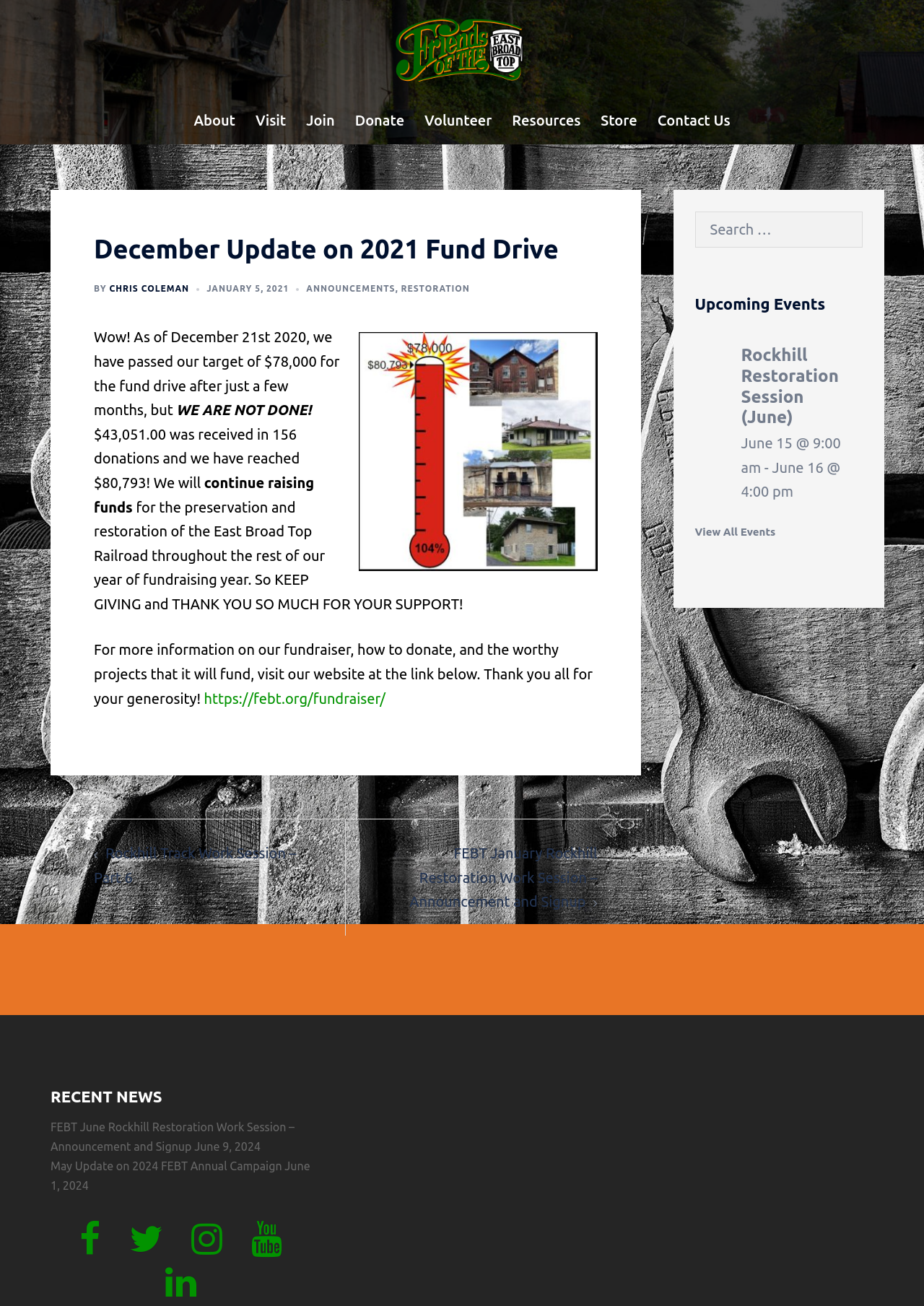What is the name of the organization?
Offer a detailed and full explanation in response to the question.

I found the answer by looking at the top-left corner of the webpage, where there is a link with the text 'Friends of the East Broad Top'. This suggests that the webpage is related to this organization, and therefore, it is the name of the organization.